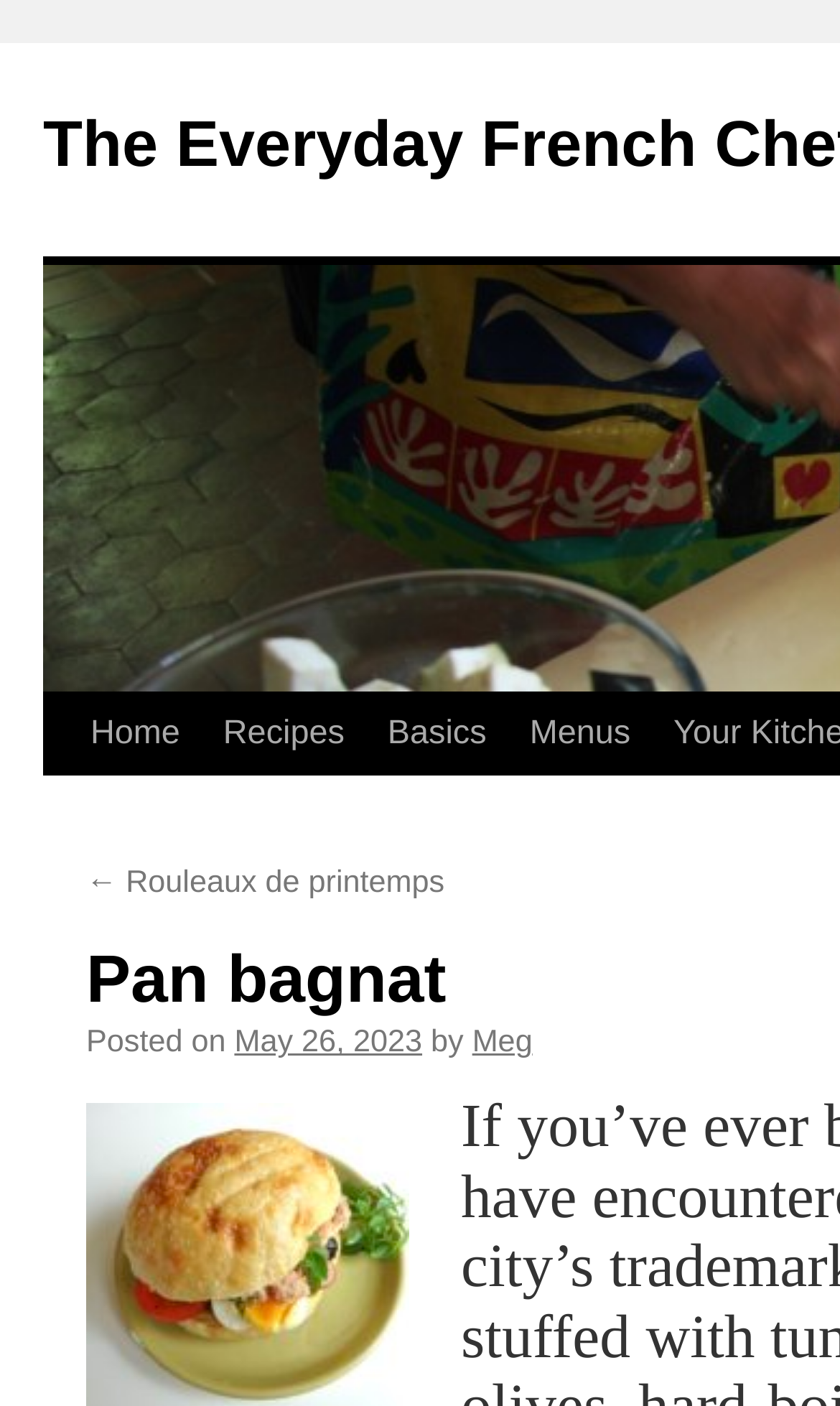Who is the author of the current article?
Examine the webpage screenshot and provide an in-depth answer to the question.

I searched for the author information in the article metadata and found the text 'by Meg', so the author of the current article is Meg.